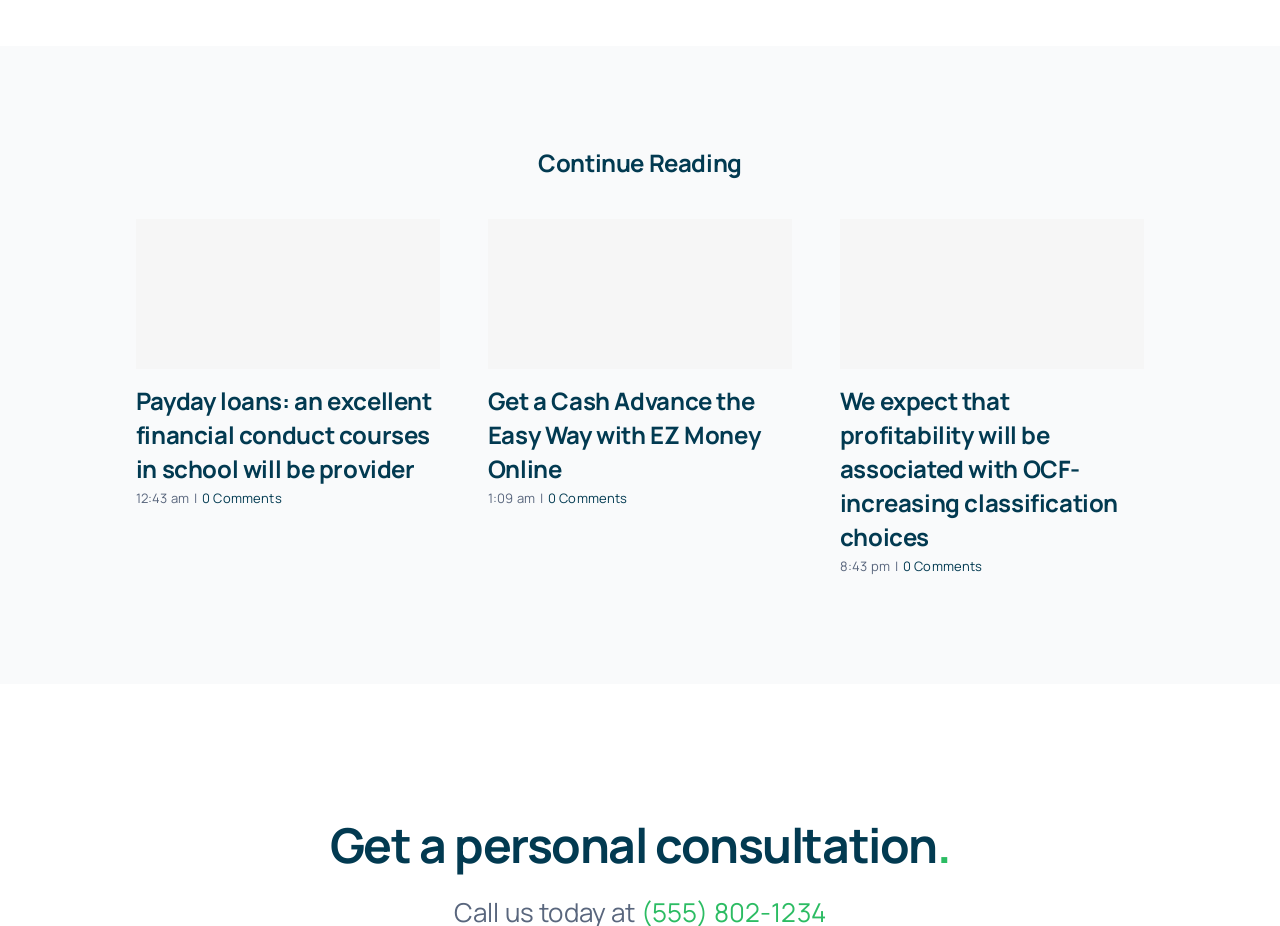Provide a one-word or short-phrase response to the question:
How many comments does the second article have?

0